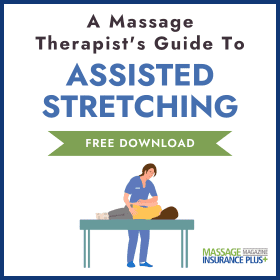Create an exhaustive description of the image.

The image features a promotional graphic for a resource titled "A Massage Therapist's Guide To Assisted Stretching." It highlights a free downloadable guide designed specifically for massage therapists. The design showcases an illustration of a therapist performing assisted stretching on a client lying on a massage table, emphasizing the practical application of the techniques provided in the guide. The large, bold text at the top clearly states the title, while a bright green banner below communicates that the guide is available for free download. The image also includes the logo of "Massage Insurance Plus," adding a professional touch and indicating the source of the resource. This graphic aims to engage massage professionals looking to enhance their practice with effective stretching techniques.